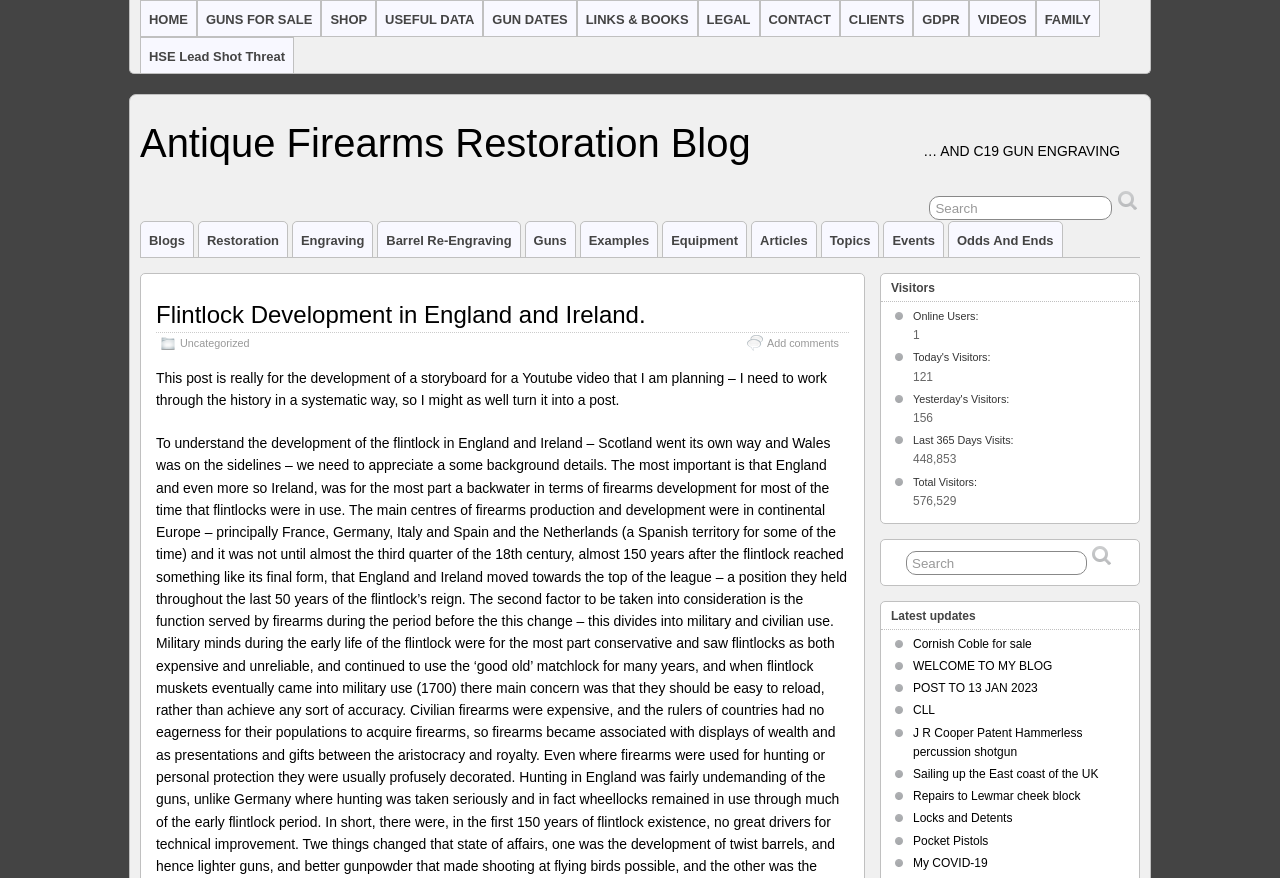Can you extract the headline from the webpage for me?

Flintlock Development in England and Ireland.